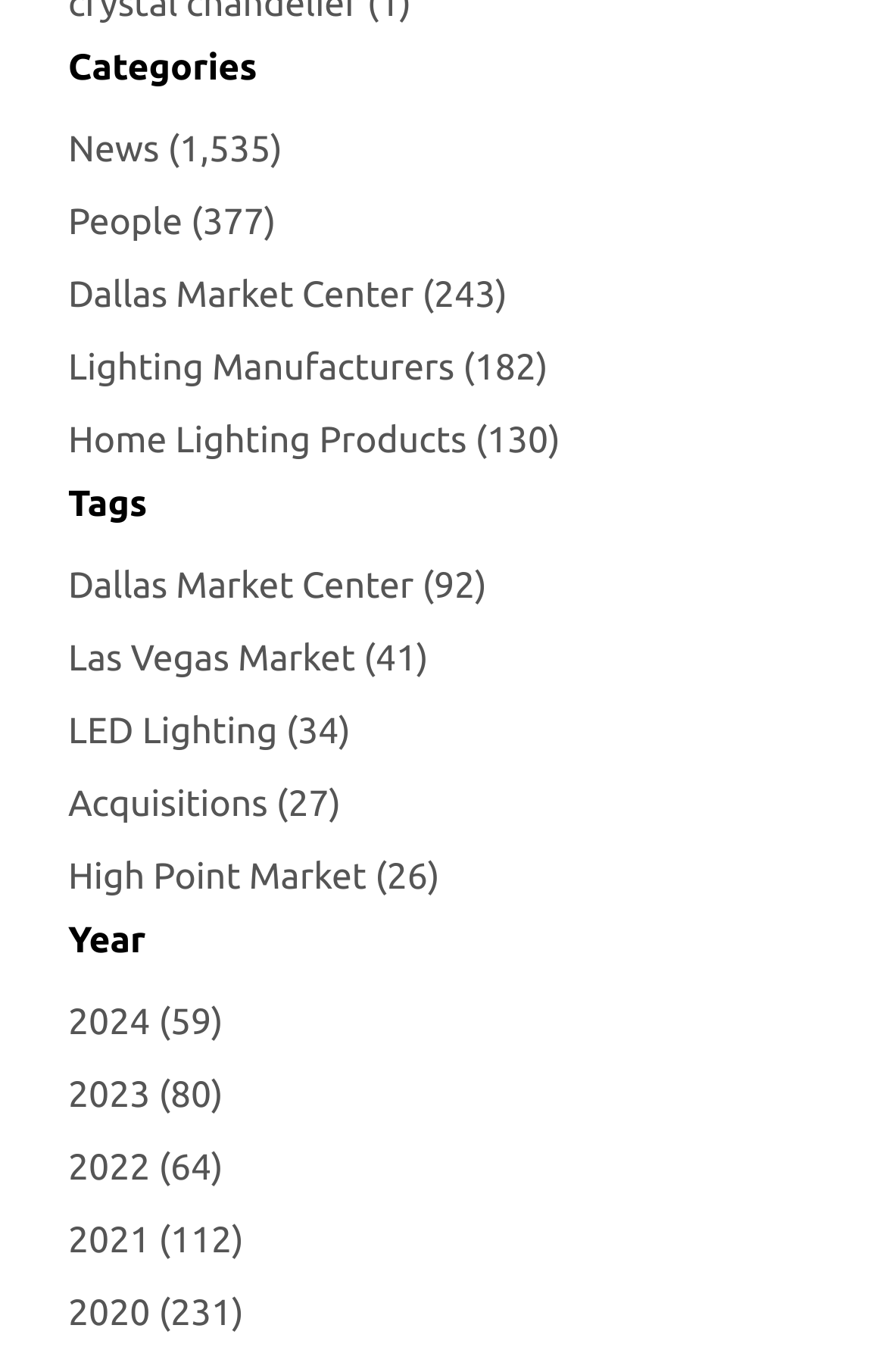Locate the bounding box coordinates of the segment that needs to be clicked to meet this instruction: "Browse Dallas Market Center".

[0.077, 0.192, 0.572, 0.238]